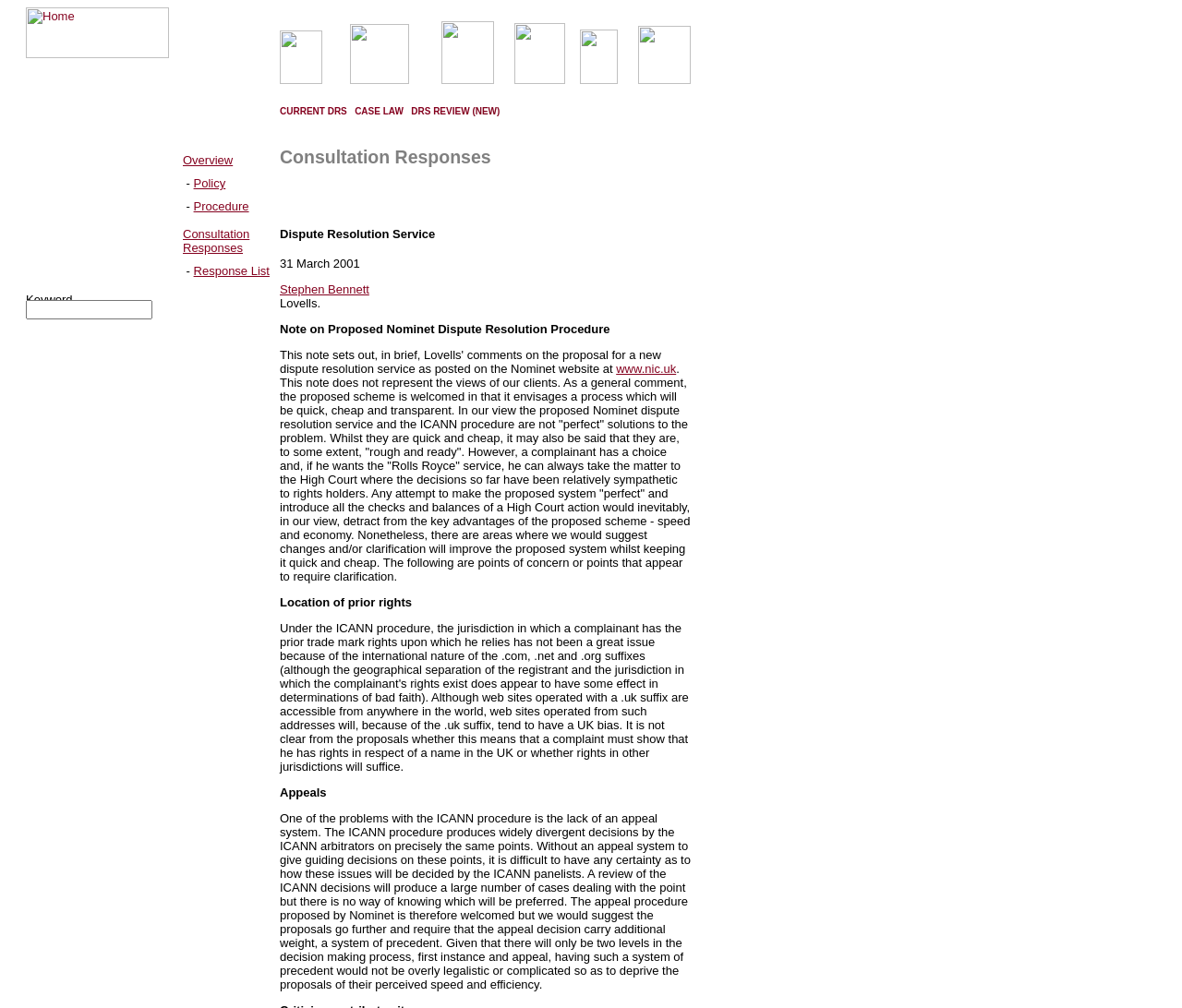Pinpoint the bounding box coordinates of the element that must be clicked to accomplish the following instruction: "search in the keyword search box". The coordinates should be in the format of four float numbers between 0 and 1, i.e., [left, top, right, bottom].

[0.022, 0.298, 0.129, 0.317]